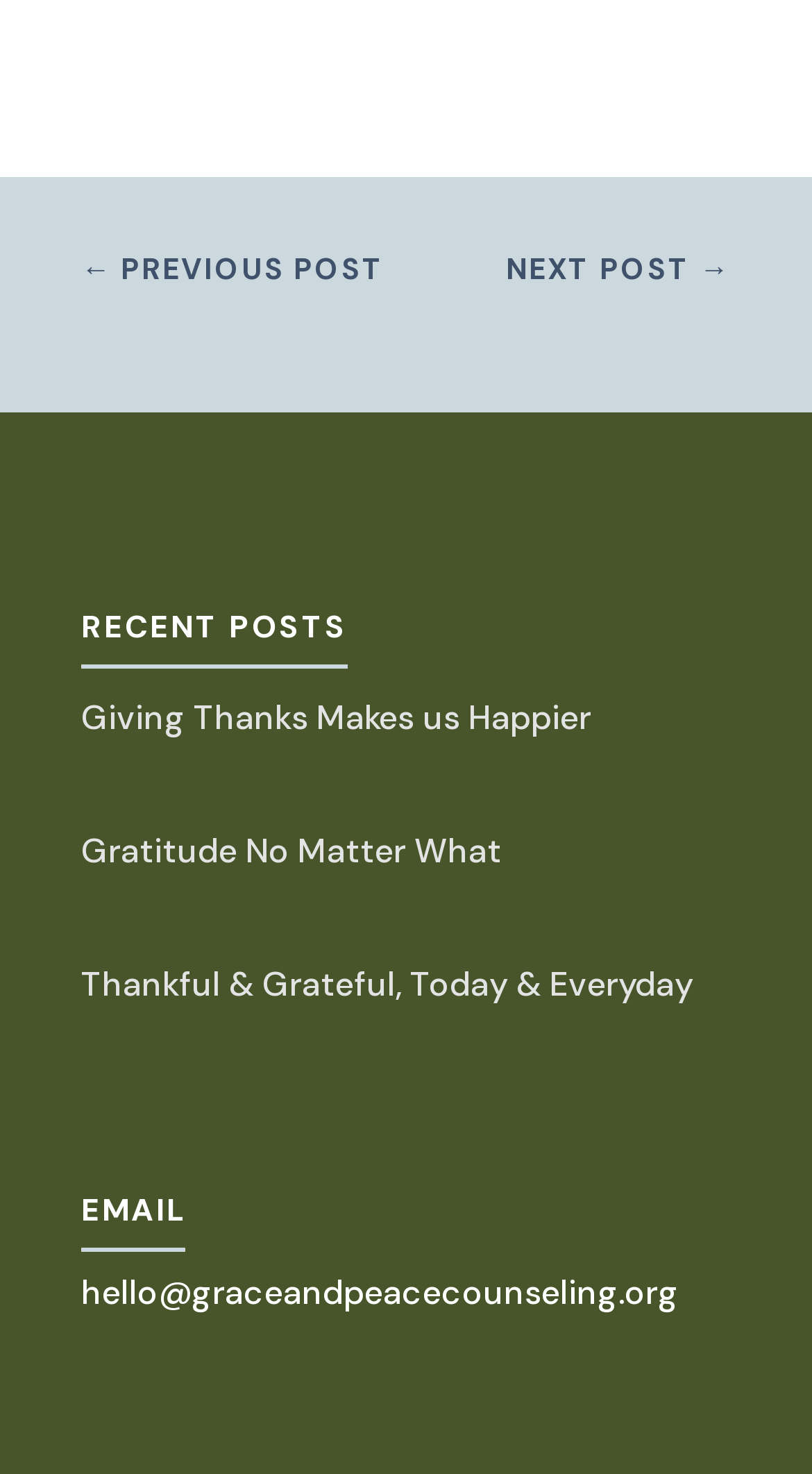What is the purpose of the '← PREVIOUS POST' link?
Provide a one-word or short-phrase answer based on the image.

To navigate to the previous post